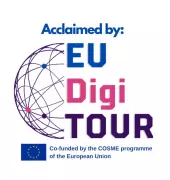Describe all the aspects of the image extensively.

The image features a vibrant logo for the "EU Digi TOUR" initiative, emphasizing its recognition and support. The text "Acclaimed by:" prominently appears at the top, followed by the bold, colorful phrase "EU Digi TOUR" in a modern font. The logo is surrounded by a network of interconnected lines and dots, symbolizing digital connectivity and collaboration. Additionally, a small badge at the bottom left indicates that the program is co-funded by the COSME programme of the European Union, highlighting its alignment with European efforts to promote digitalization and support small businesses. This image effectively encapsulates the essence of innovation and cooperation in the digital age.